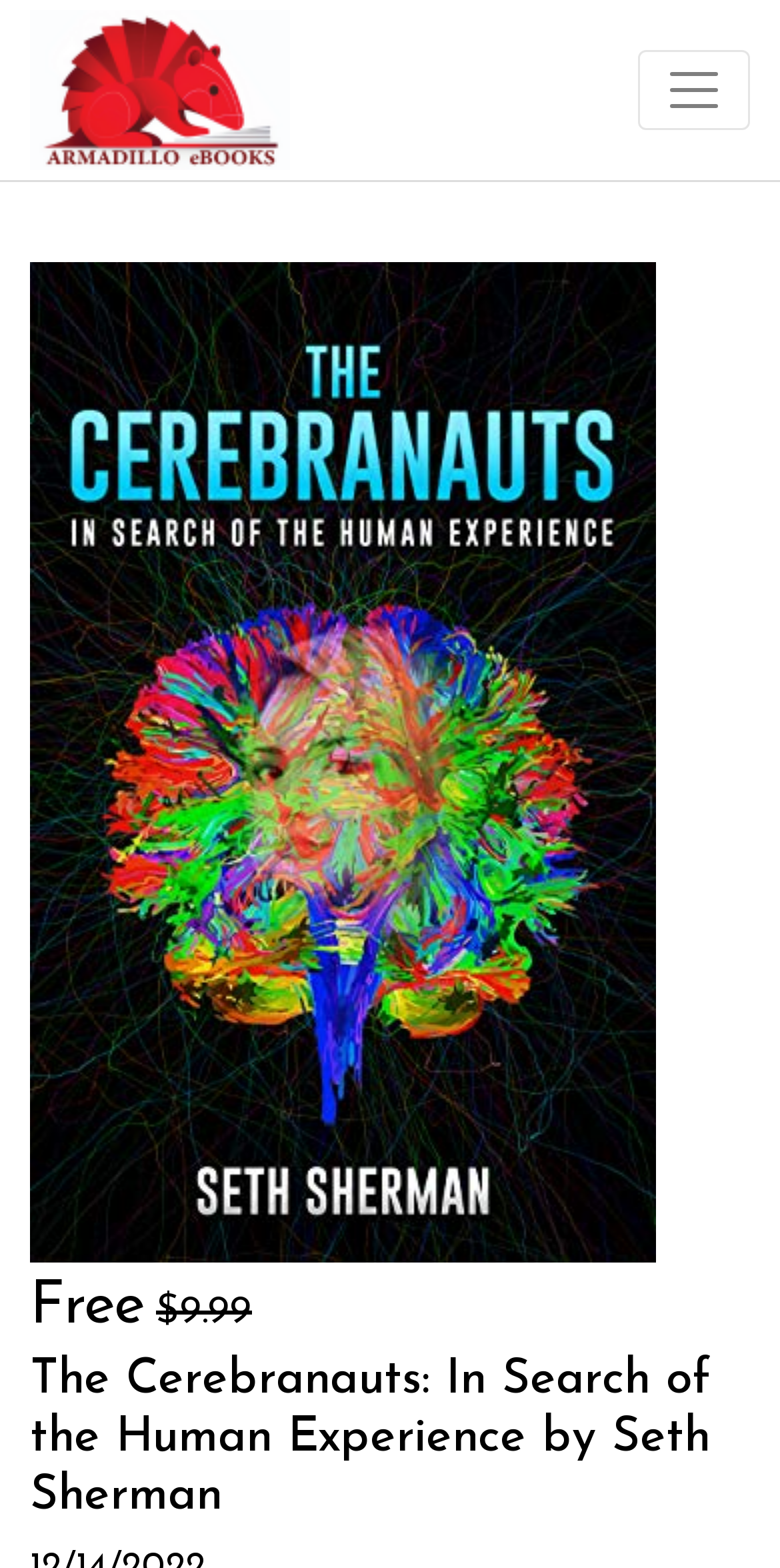Provide a short answer to the following question with just one word or phrase: What is the author of the book?

Seth Sherman